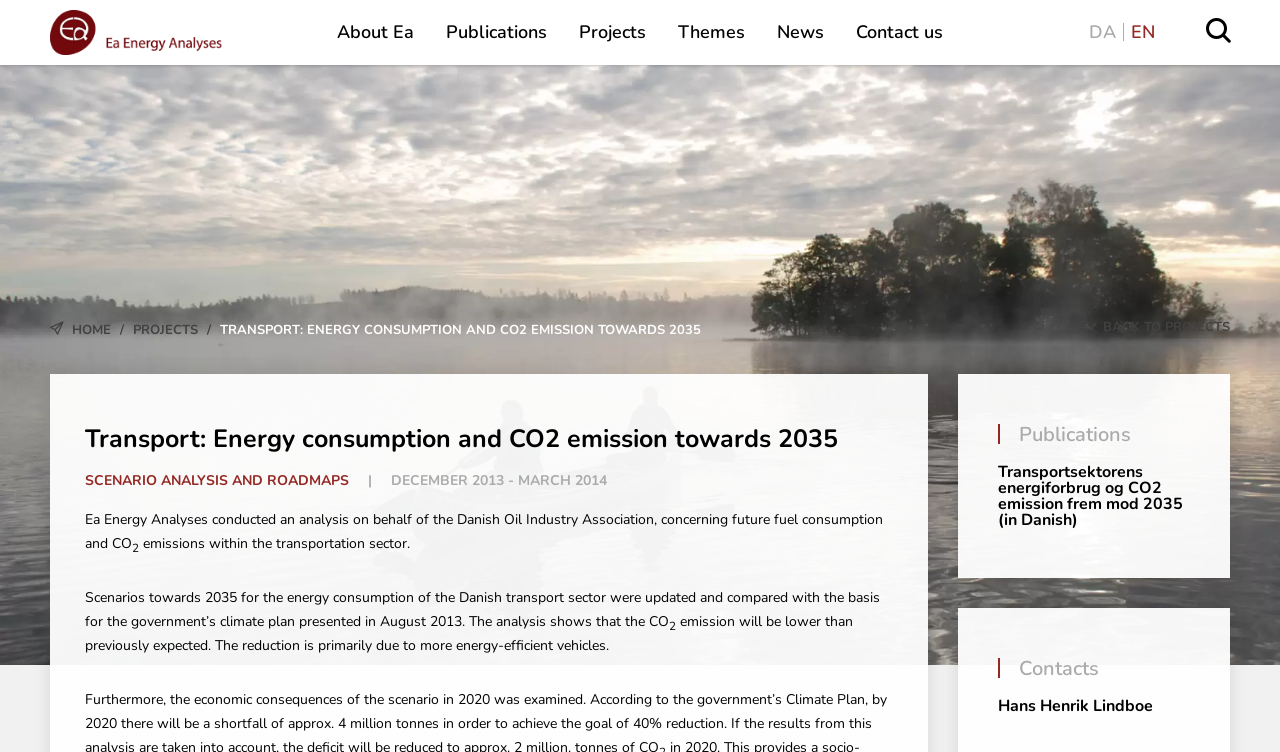Locate the bounding box coordinates of the segment that needs to be clicked to meet this instruction: "Contact Hans Henrik Lindboe".

[0.779, 0.925, 0.9, 0.954]